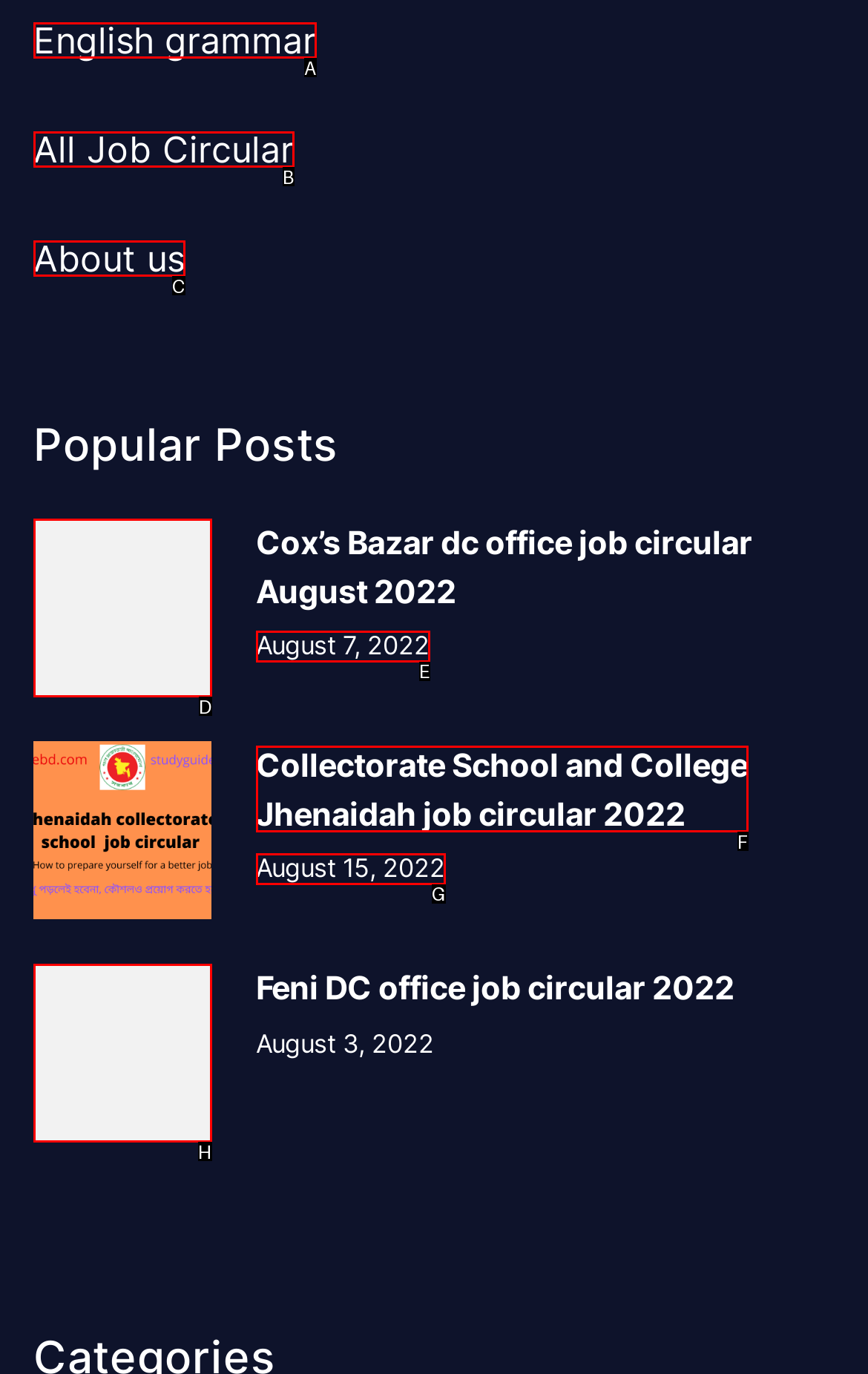Based on the description: English grammar, identify the matching HTML element. Reply with the letter of the correct option directly.

A